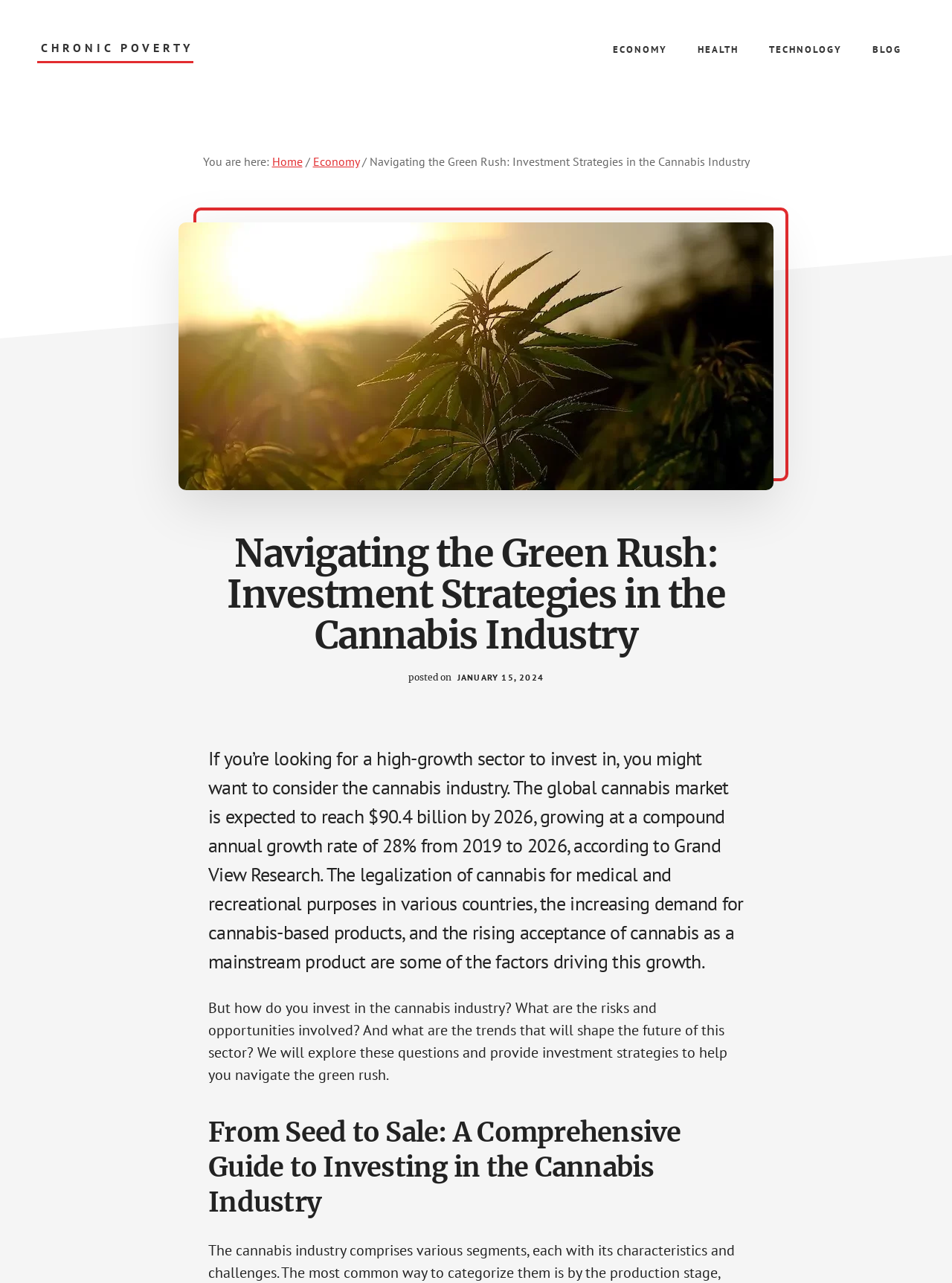What is the date of the article?
From the image, respond with a single word or phrase.

JANUARY 15, 2024